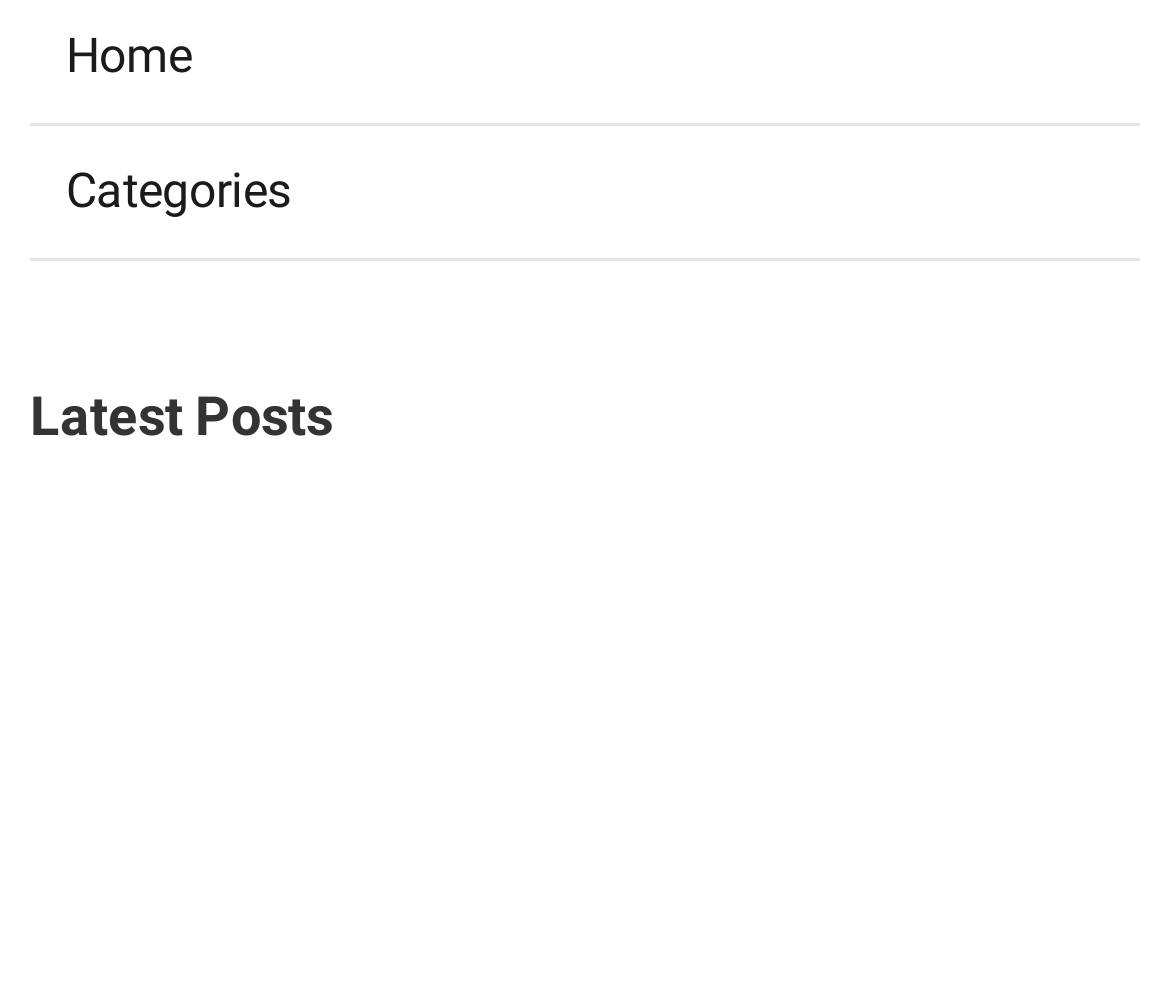Find the bounding box of the UI element described as follows: "aria-label="Open search"".

None